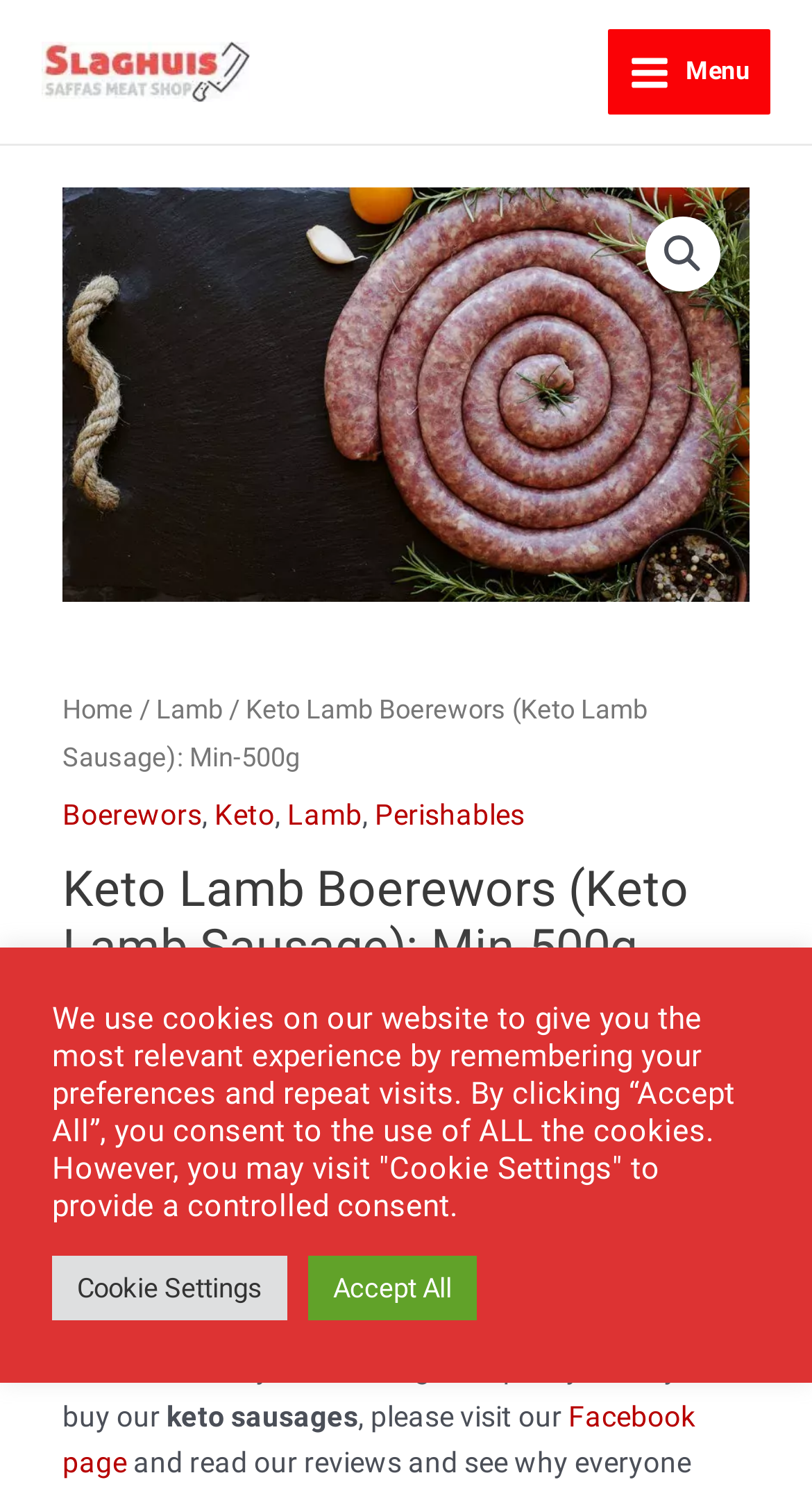Determine the bounding box coordinates for the HTML element described here: "title="raw beef sausages, selective focus"".

[0.077, 0.125, 0.923, 0.402]